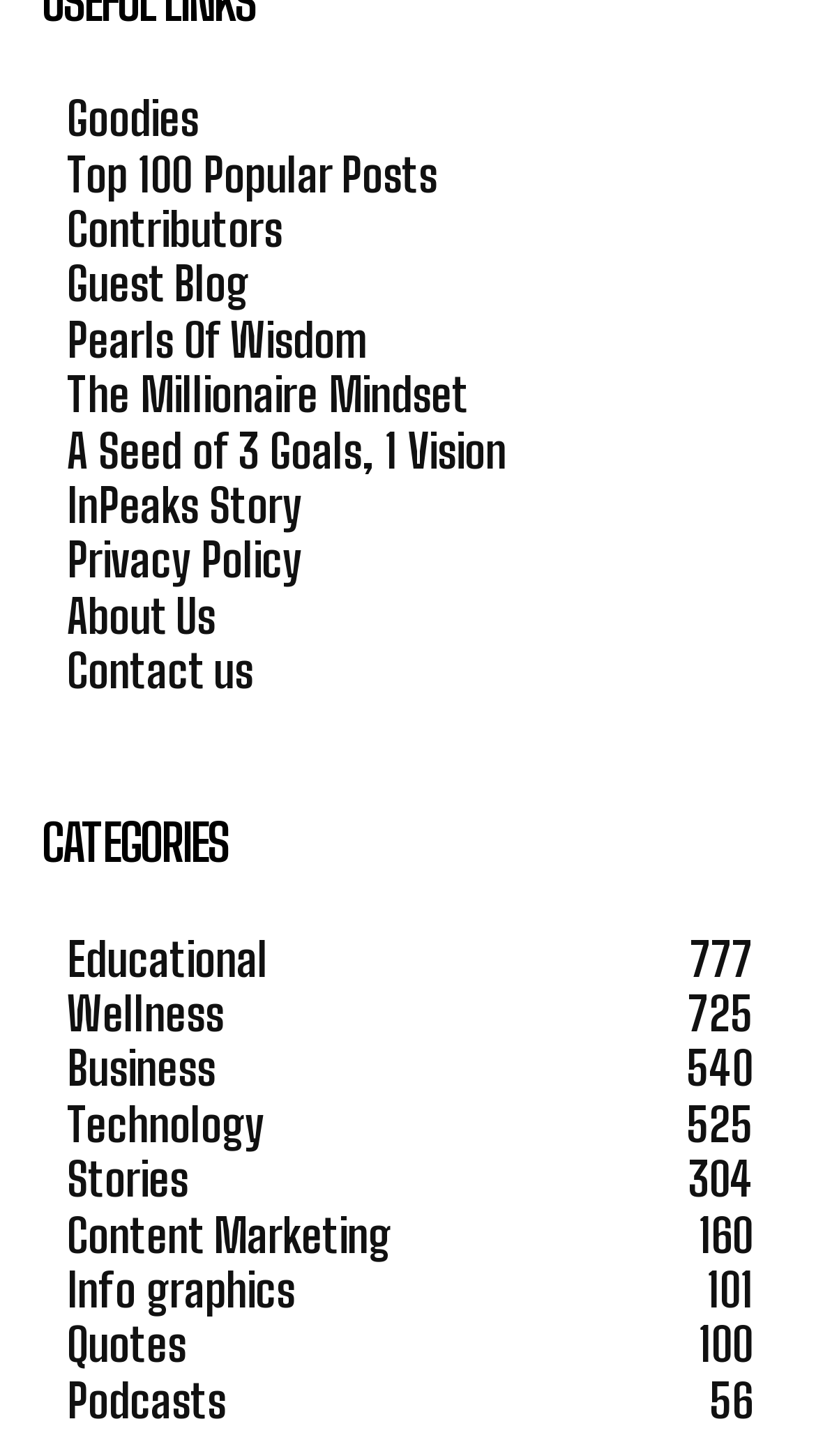How many digits are in the number following 'Wellness'?
Refer to the screenshot and answer in one word or phrase.

3